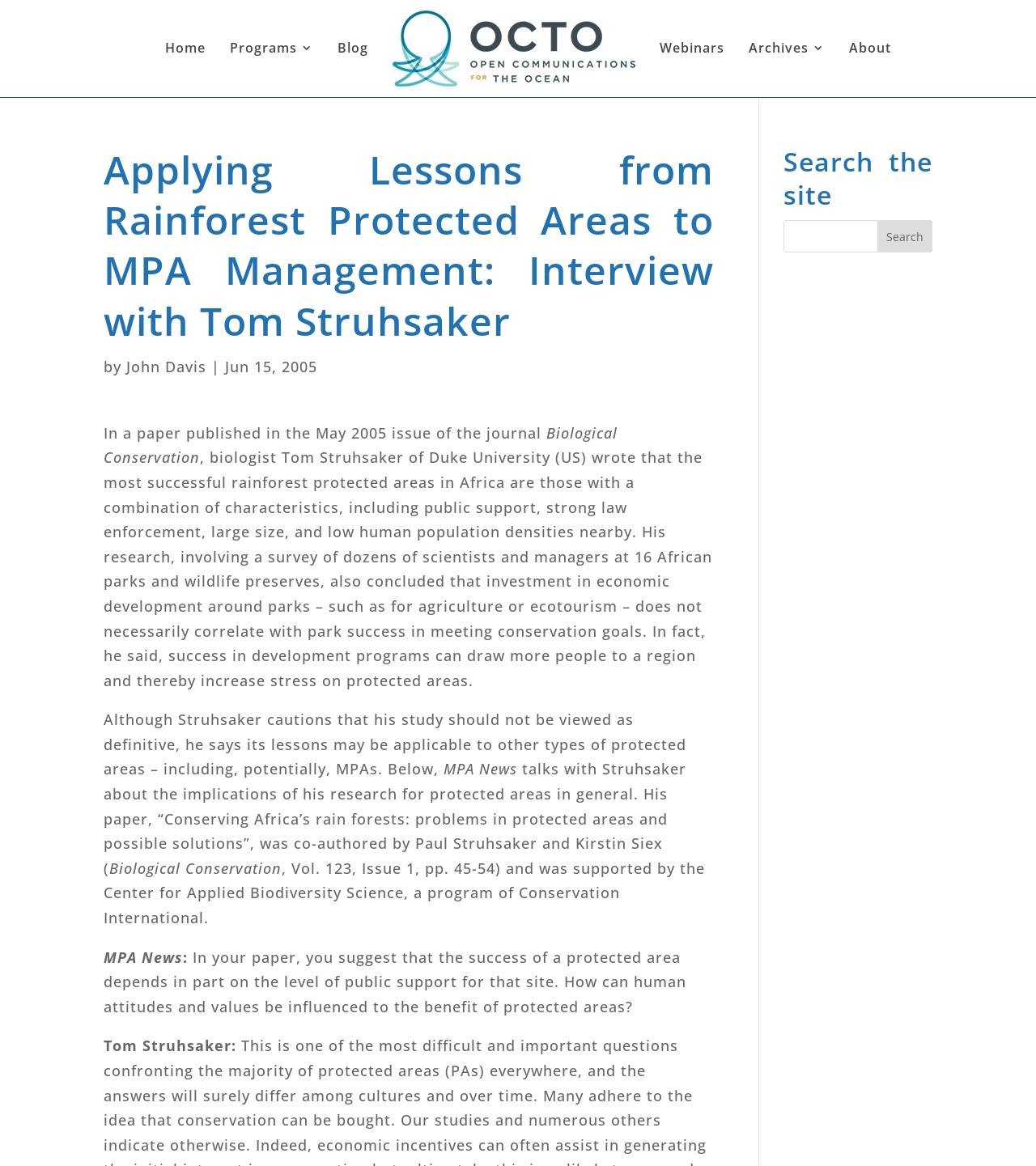Explain the webpage in detail, including its primary components.

The webpage is about an interview with Tom Struhsaker, a biologist from Duke University, discussing the lessons learned from rainforest protected areas and their potential application to Marine Protected Areas (MPAs) management. 

At the top of the page, there is a navigation menu with links to "Home", "Programs 3", "Blog", "Webinars", "Archives 3", and "About". 

Below the navigation menu, there is a heading that displays the title of the article, "Applying Lessons from Rainforest Protected Areas to MPA Management: Interview with Tom Struhsaker". 

The article is written by John Davis and was published on June 15, 2005. The text describes Tom Struhsaker's research on the characteristics of successful rainforest protected areas in Africa, including public support, strong law enforcement, large size, and low human population densities nearby. 

The article also mentions that Struhsaker's research found that investment in economic development around parks does not necessarily correlate with park success in meeting conservation goals. 

The main content of the page is an interview with Tom Struhsaker, where he discusses the implications of his research for protected areas in general. 

On the right side of the page, there is a search box with a "Search" button, allowing users to search the site.